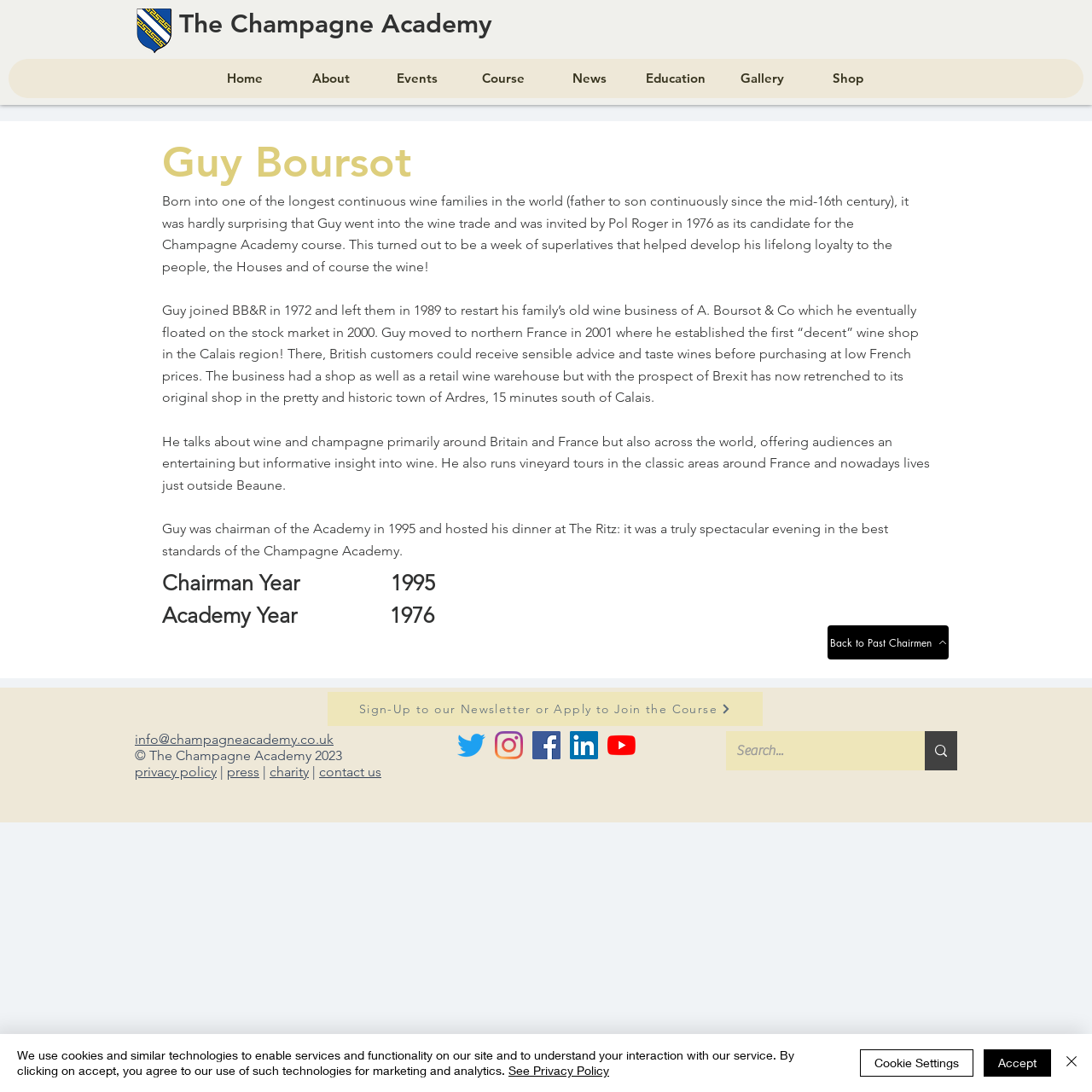Please identify the bounding box coordinates of the clickable region that I should interact with to perform the following instruction: "Click the 'About' link". The coordinates should be expressed as four float numbers between 0 and 1, i.e., [left, top, right, bottom].

[0.263, 0.054, 0.342, 0.09]